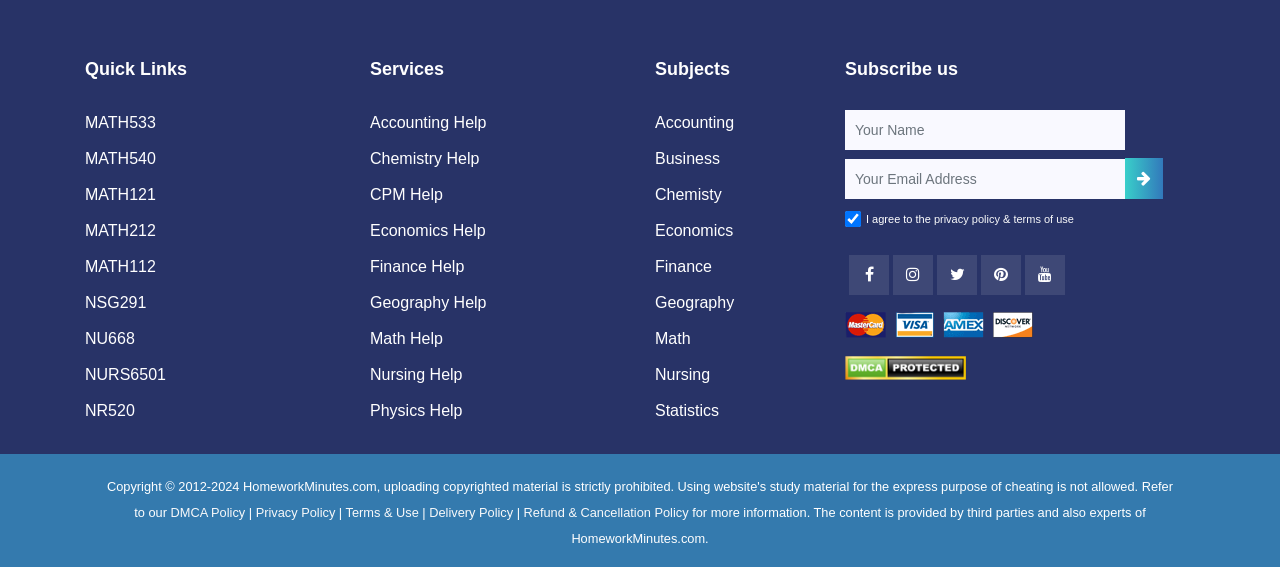Please determine the bounding box coordinates of the element's region to click in order to carry out the following instruction: "Click on Facebook link". The coordinates should be four float numbers between 0 and 1, i.e., [left, top, right, bottom].

[0.663, 0.45, 0.695, 0.521]